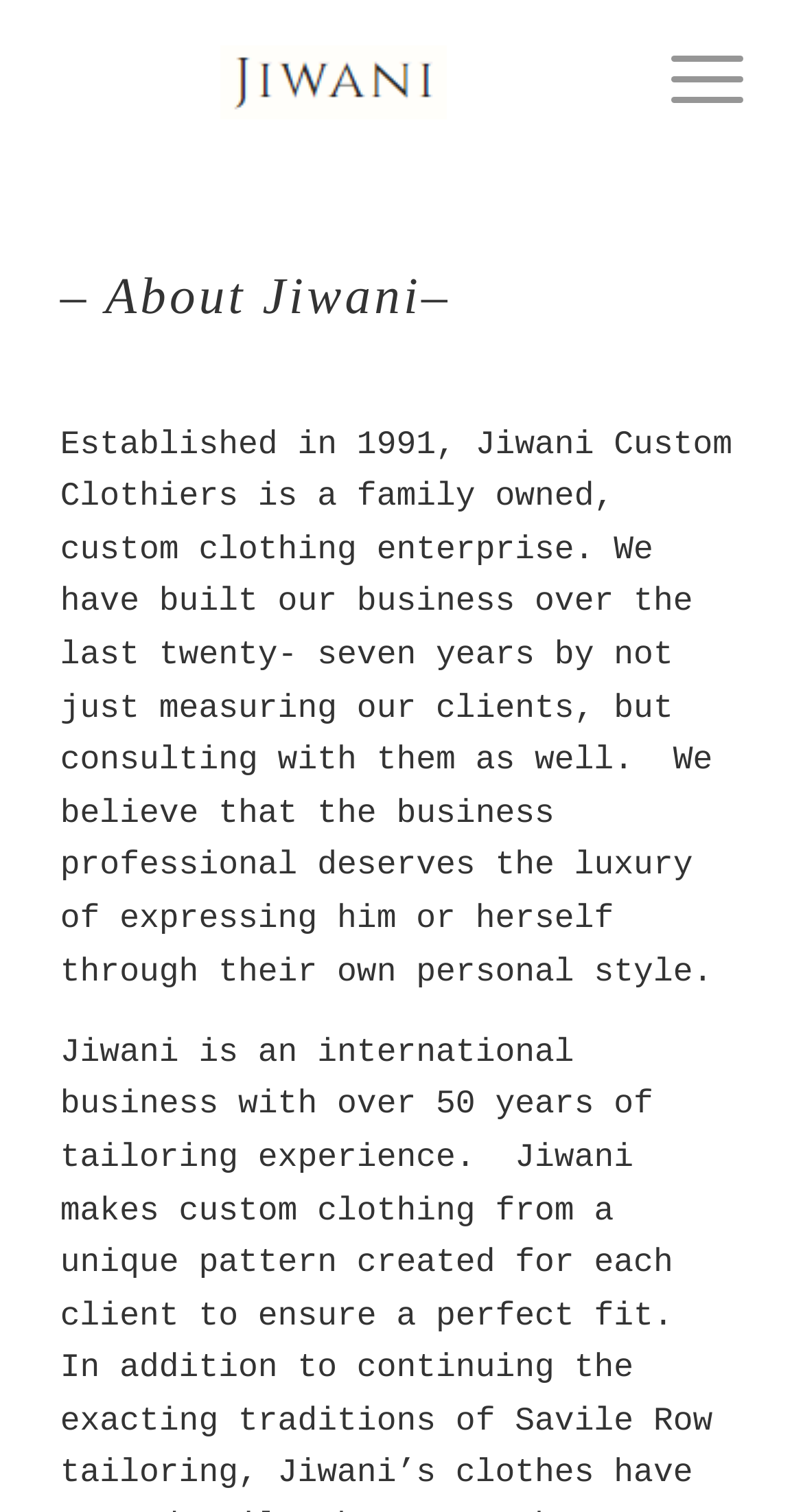Use a single word or phrase to answer the question: What is the focus of Jiwani's business?

Custom clothing